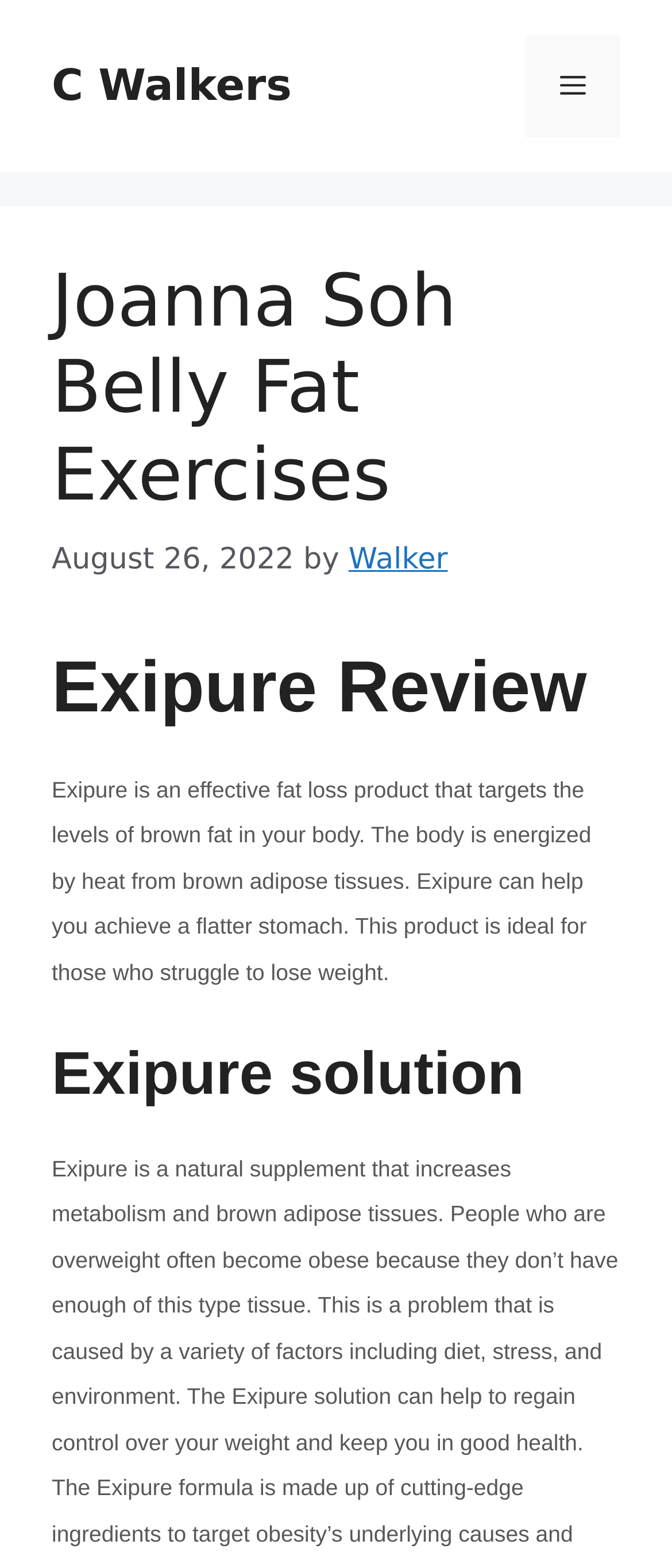What is the purpose of Exipure?
Using the picture, provide a one-word or short phrase answer.

To help achieve a flatter stomach